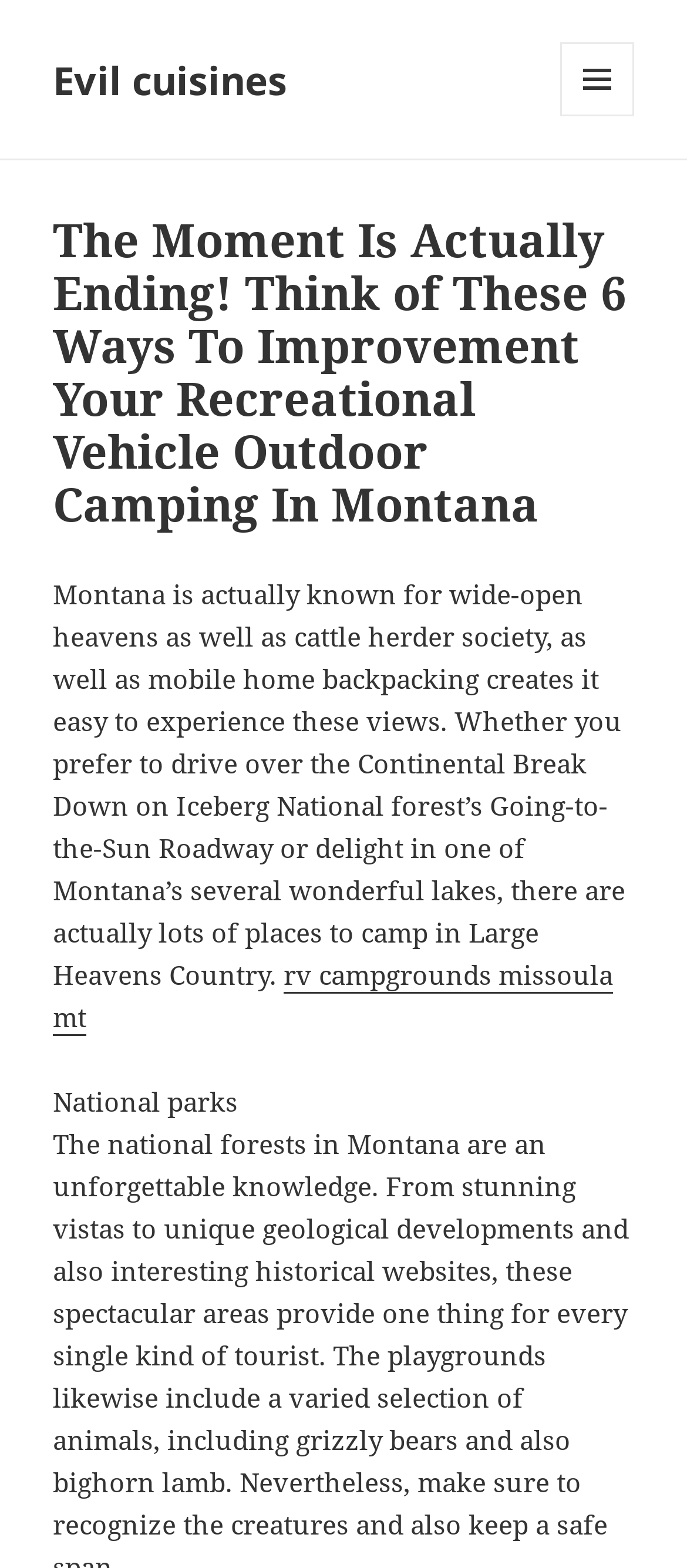Refer to the image and provide a thorough answer to this question:
What is the name of the national forest mentioned?

The webpage mentions Iceberg National forest as a location where one can drive over the Continental Break Down on Going-to-the-Sun Roadway, which implies that this is a national forest in Montana.